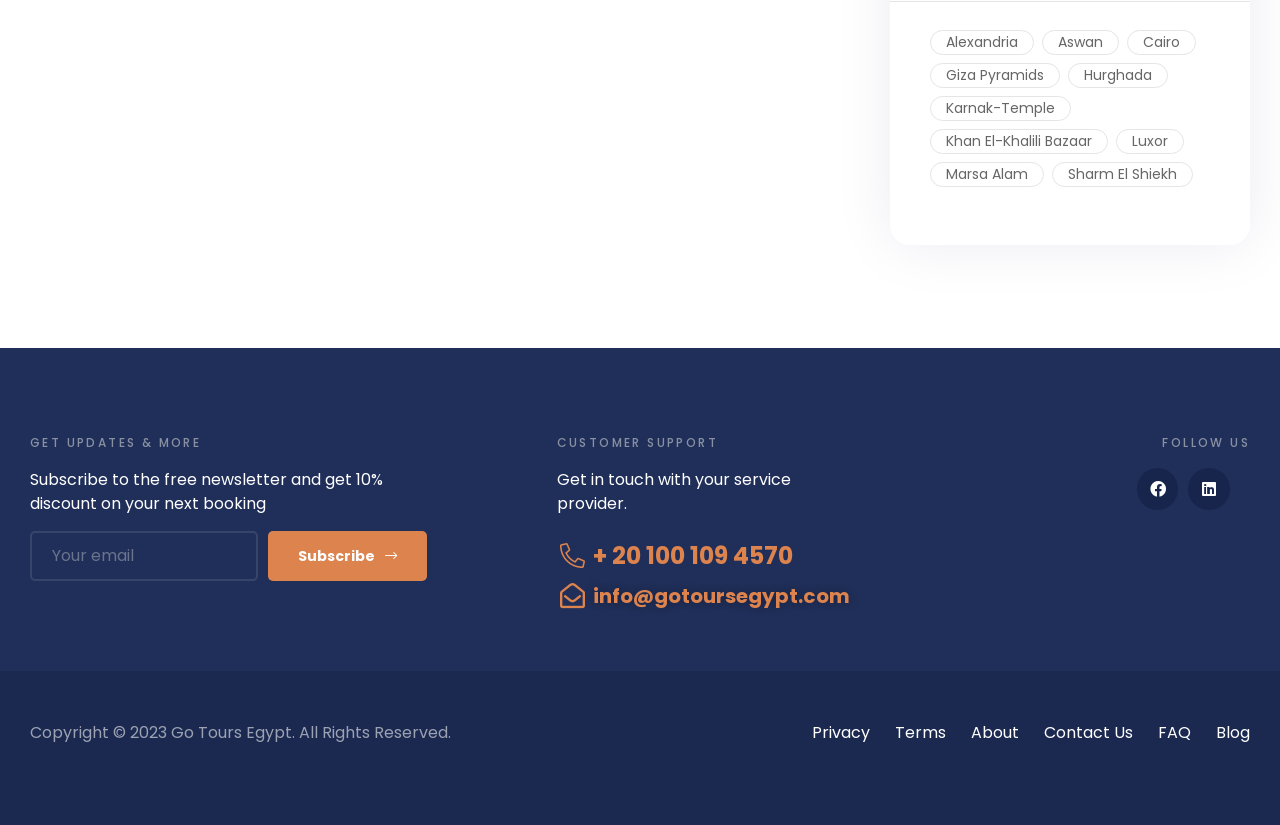Given the description "Marsa Alam", provide the bounding box coordinates of the corresponding UI element.

[0.727, 0.196, 0.816, 0.226]